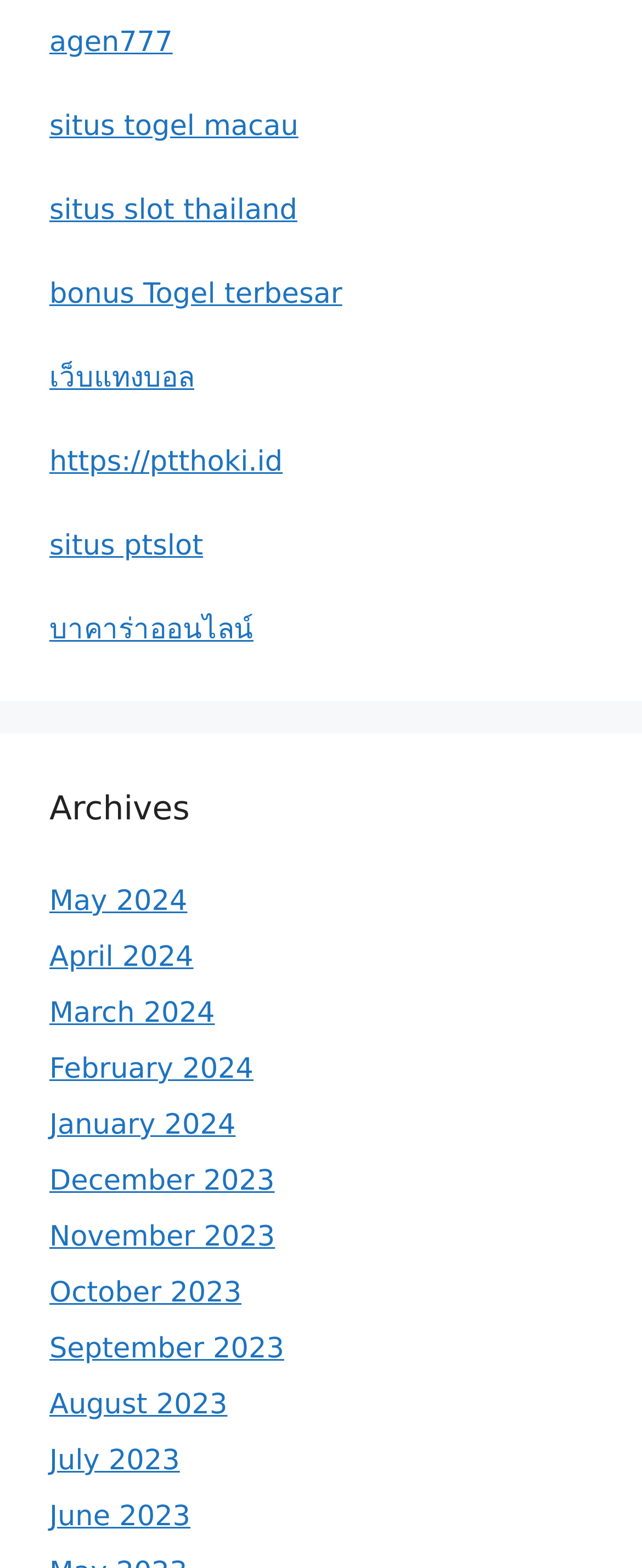What is the last link on the webpage?
Based on the image, answer the question with as much detail as possible.

The last link on the webpage is 'June 2023' which is located at the bottom of the webpage with a bounding box of [0.077, 0.957, 0.297, 0.978].